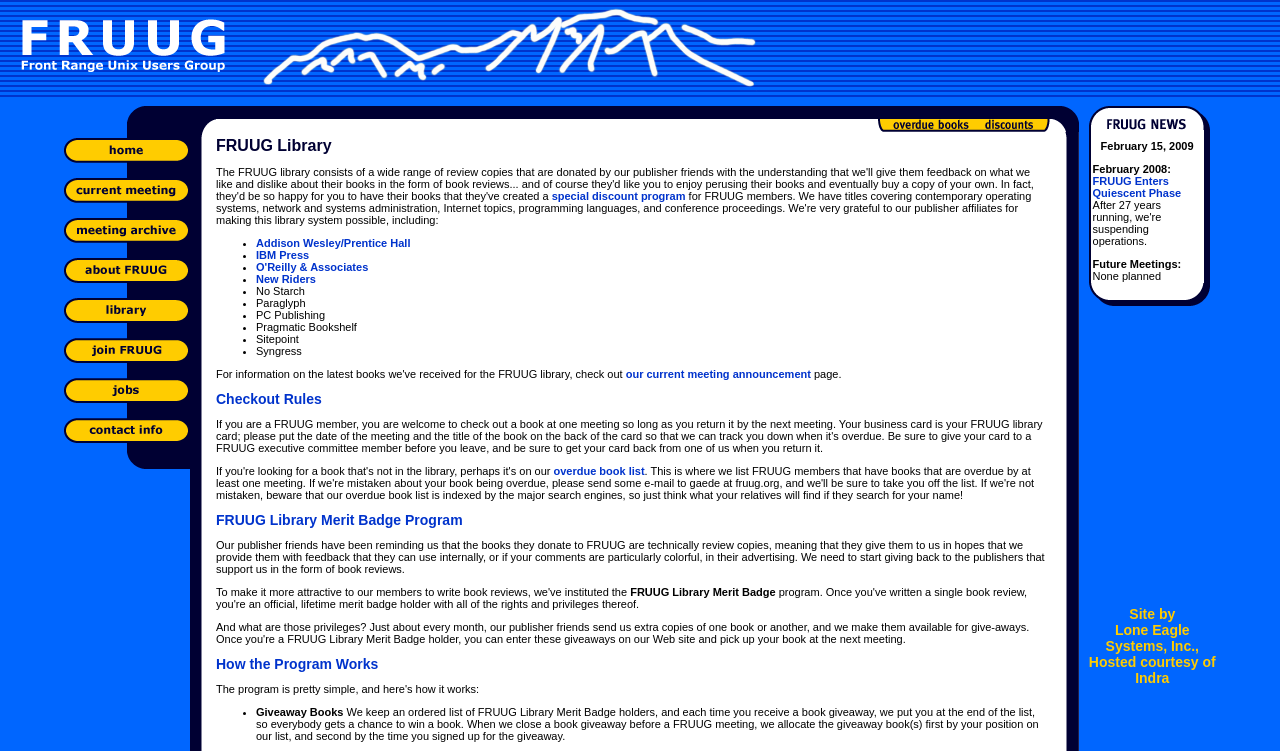Locate the bounding box coordinates of the segment that needs to be clicked to meet this instruction: "Learn about FRUUG".

[0.05, 0.344, 0.148, 0.377]